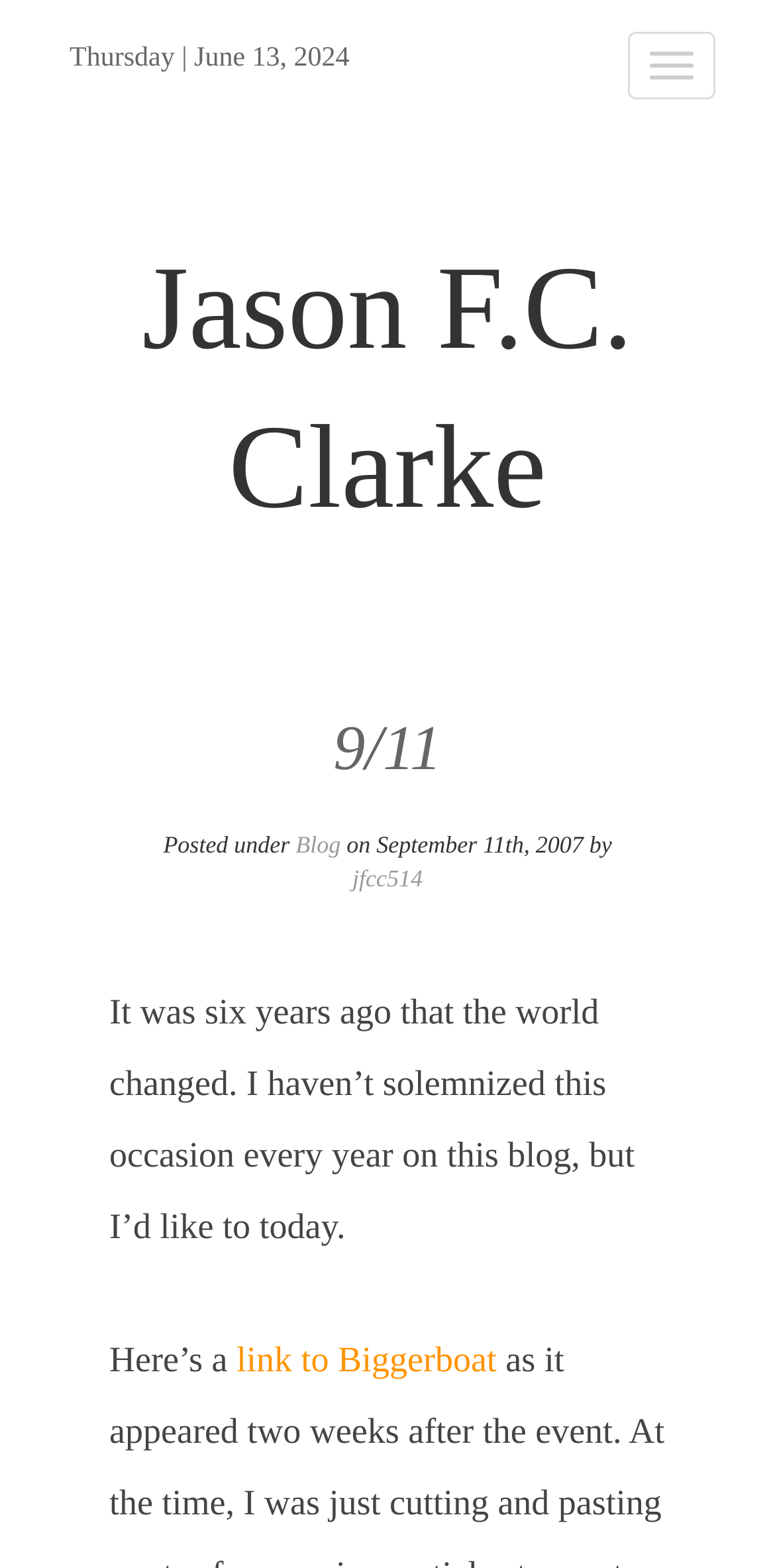Identify the bounding box coordinates for the UI element described by the following text: "Toggle navigation". Provide the coordinates as four float numbers between 0 and 1, in the format [left, top, right, bottom].

[0.81, 0.02, 0.923, 0.063]